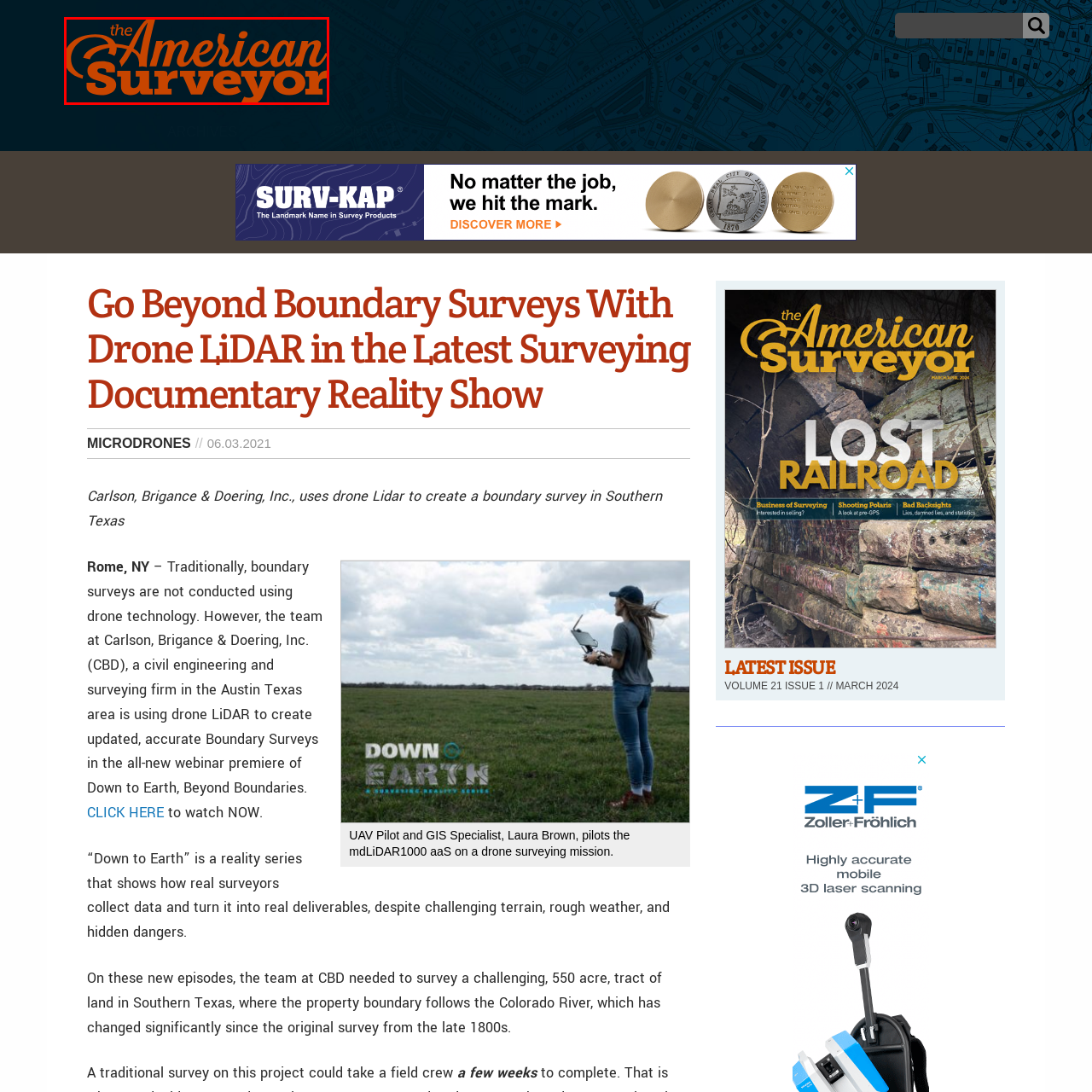Direct your attention to the image marked by the red boundary, What is the profession focused on by the publication? Provide a single word or phrase in response.

surveying